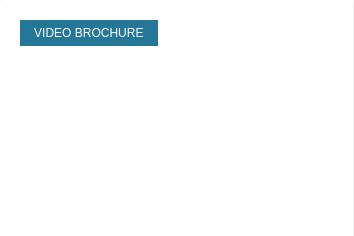Using the information in the image, give a detailed answer to the following question: What is the name of the company featured in the brochure?

The caption explicitly mentions that the MediaFast video brochure is designed for Abbot, indicating that Abbot is the company being featured in the brochure.